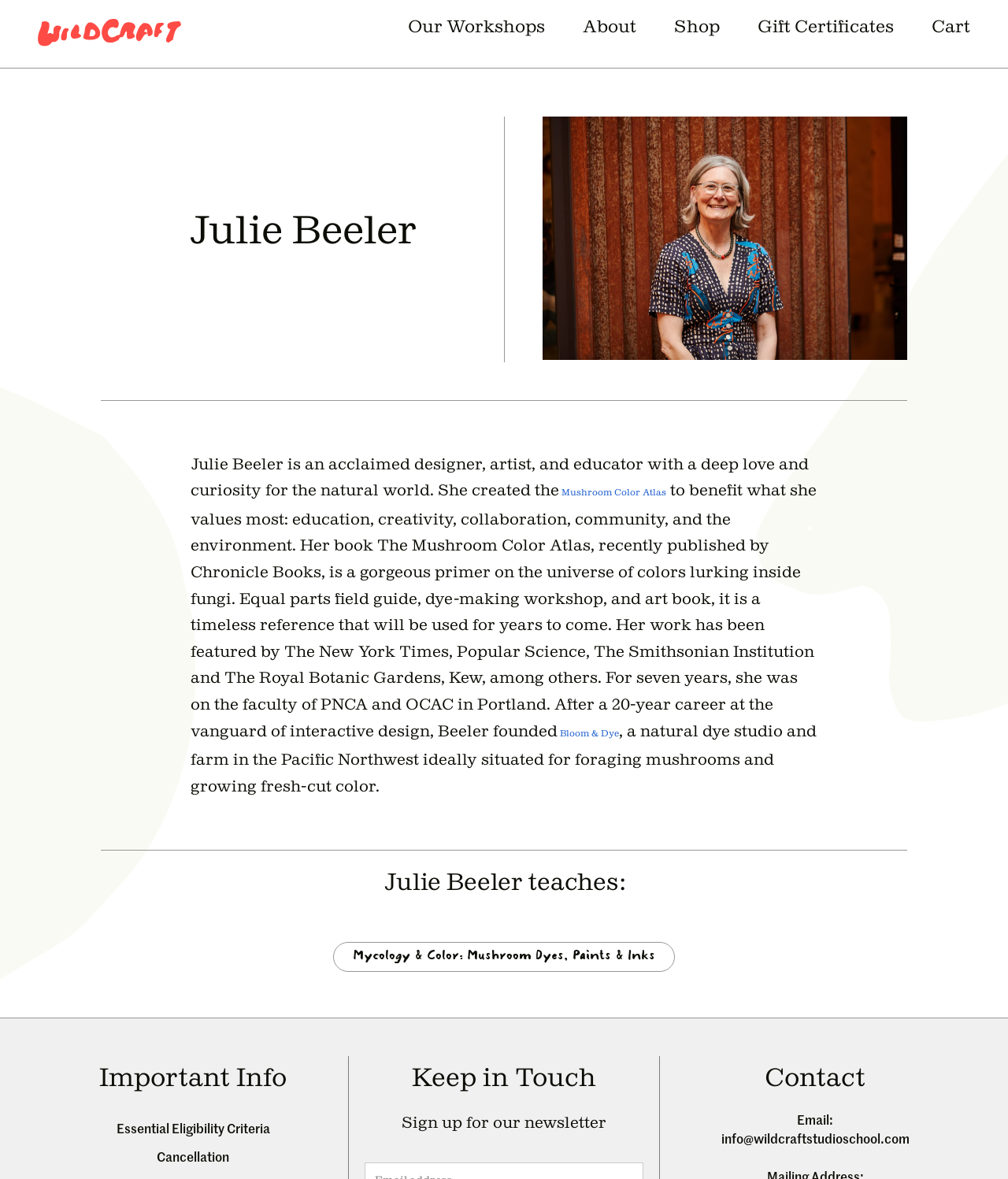Kindly determine the bounding box coordinates for the clickable area to achieve the given instruction: "View Julie Beeler's profile".

[0.1, 0.176, 0.5, 0.214]